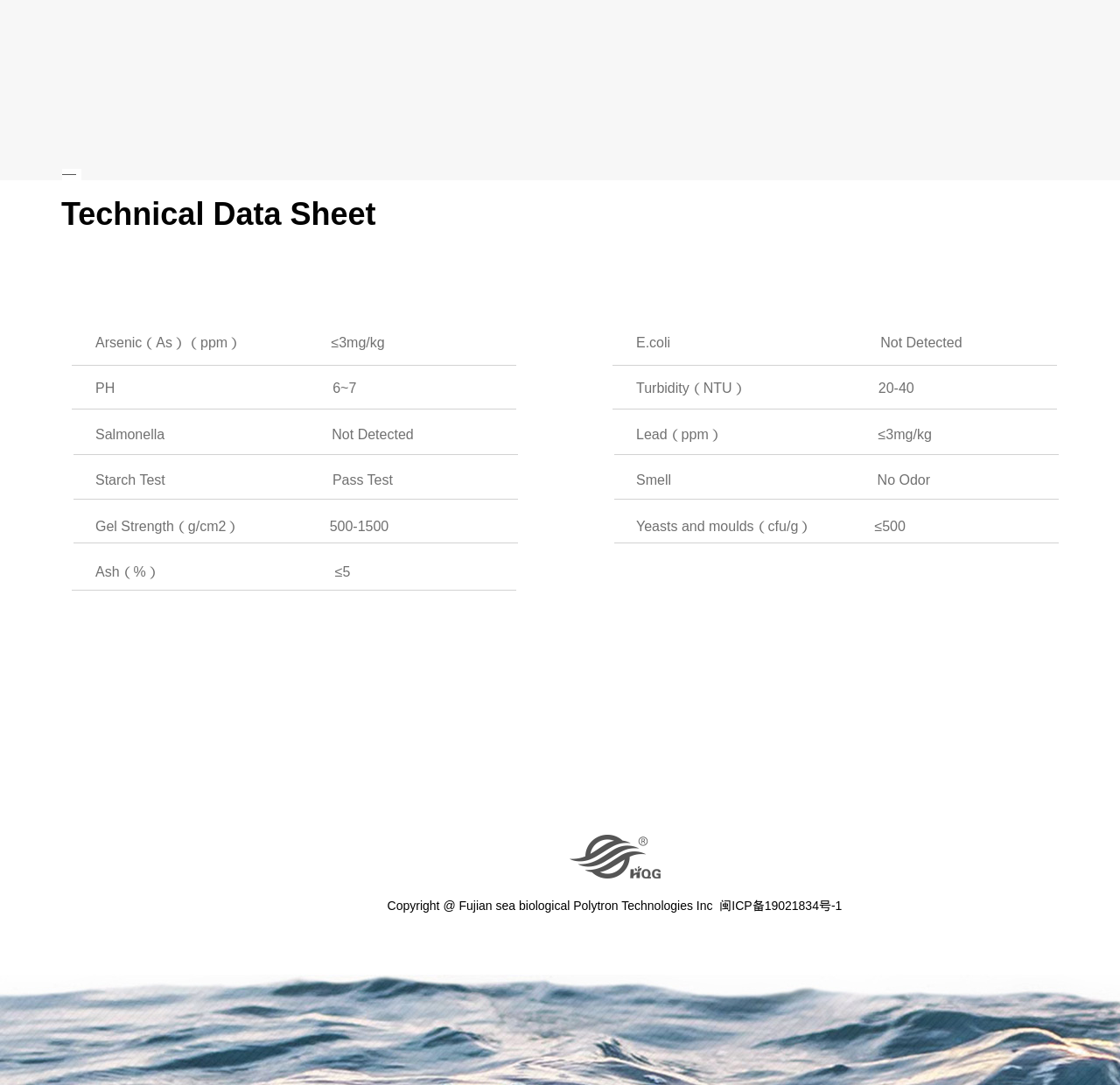What is the range of Turbidity?
Please give a detailed and elaborate explanation in response to the question.

I looked at the technical data sheet section and found the range of Turbidity listed as '20-40'. This is likely a measurement of the clarity or cloudiness of a liquid.